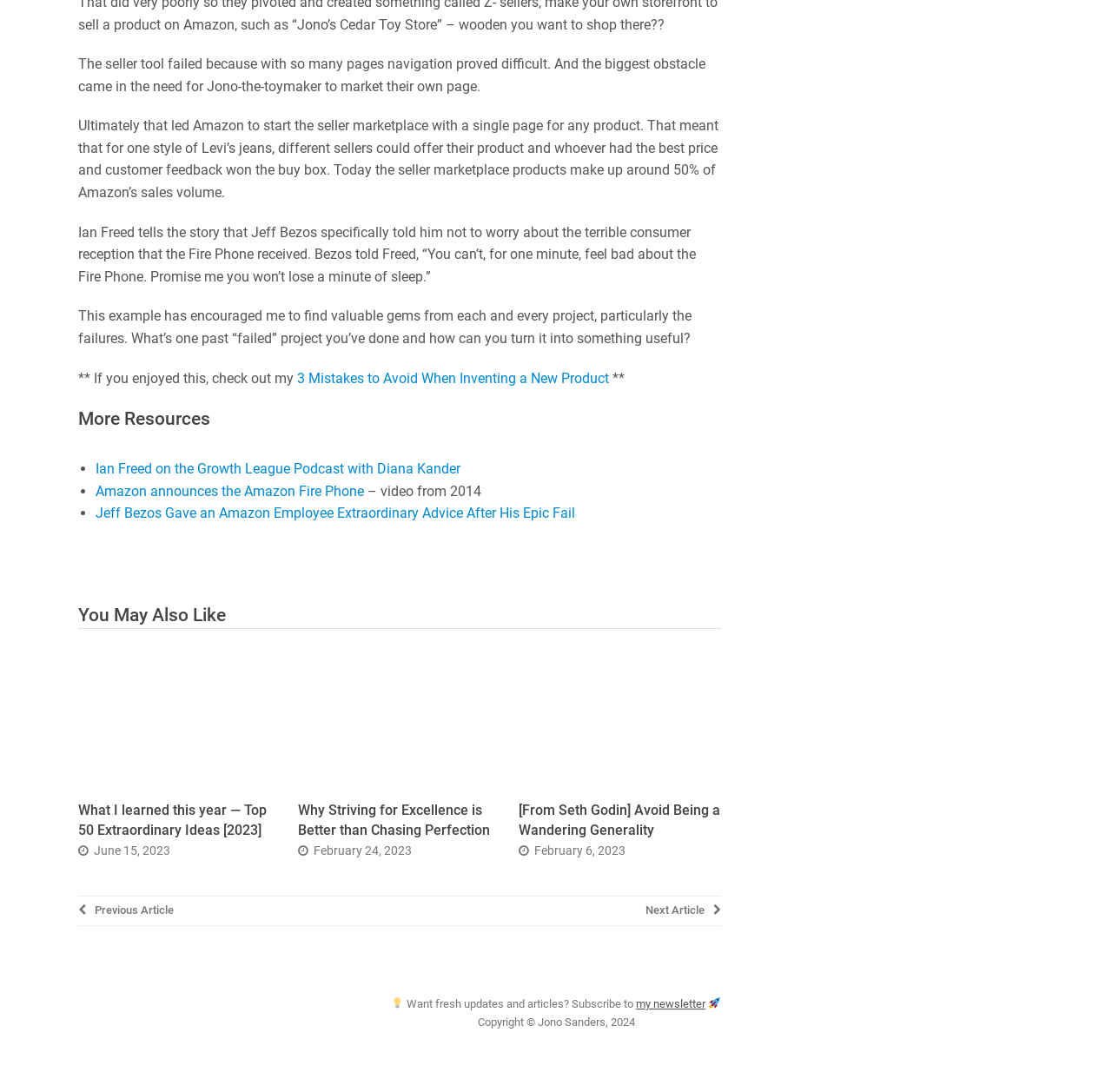Determine the bounding box coordinates for the UI element described. Format the coordinates as (top-left x, top-left y, bottom-right x, bottom-right y) and ensure all values are between 0 and 1. Element description: Next Article

[0.58, 0.827, 0.648, 0.839]